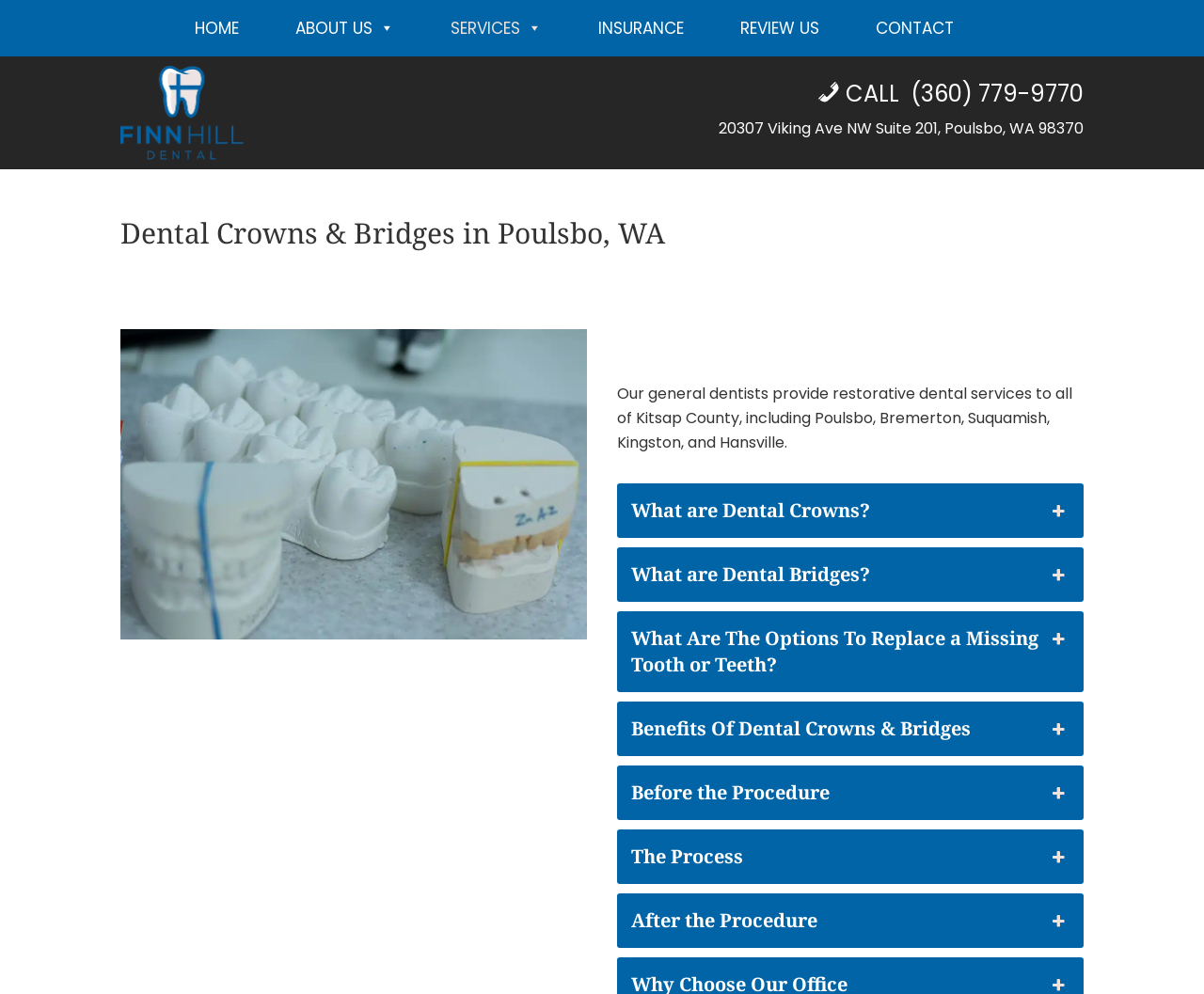Provide a thorough description of the webpage's content and layout.

The webpage is about Finn Hill Dental, a dental clinic that provides dental crowns and bridges in Poulsbo and surrounding areas. At the top, there is a navigation menu with links to "HOME", "ABOUT US", "SERVICES", "INSURANCE", "REVIEW US", and "CONTACT". Below the navigation menu, there is a logo of Finn Hill Dental, accompanied by a tagline "Comprehensive Family Dentristry". 

On the right side of the logo, there is a call-to-action section with a phone number "(360) 779-9770" and an address "20307 Viking Ave NW Suite 201, Poulsbo, WA 98370". 

The main content of the webpage is divided into sections, each with a heading and a collapsible link. The sections are "What are Dental Crowns?", "What are Dental Bridges?", "What Are The Options To Replace a Missing Tooth or Teeth?", "Benefits Of Dental Crowns & Bridges", "Before the Procedure", "The Process", and "After the Procedure". 

Above the main content, there is a large image that takes up about half of the screen width. The image is accompanied by a caption "elena mozhvilo teQqcjST9xQ unsplash". 

Throughout the webpage, there are several links and buttons, but no prominent calls-to-action or forms. The overall structure of the webpage is clean and easy to navigate, with clear headings and concise text.